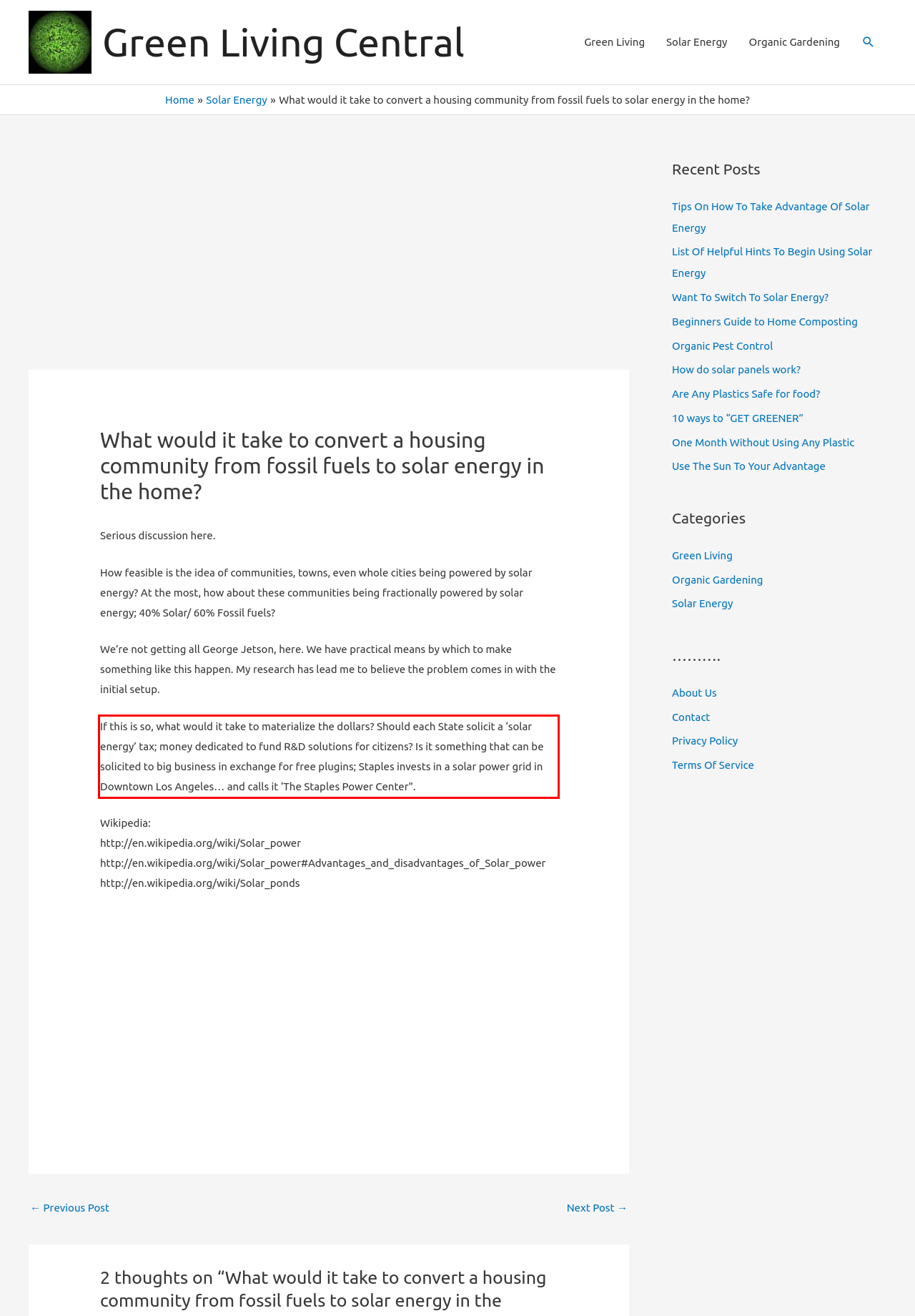Within the provided webpage screenshot, find the red rectangle bounding box and perform OCR to obtain the text content.

If this is so, what would it take to materialize the dollars? Should each State solicit a ‘solar energy’ tax; money dedicated to fund R&D solutions for citizens? Is it something that can be solicited to big business in exchange for free plugins; Staples invests in a solar power grid in Downtown Los Angeles… and calls it ‘The Staples Power Center".